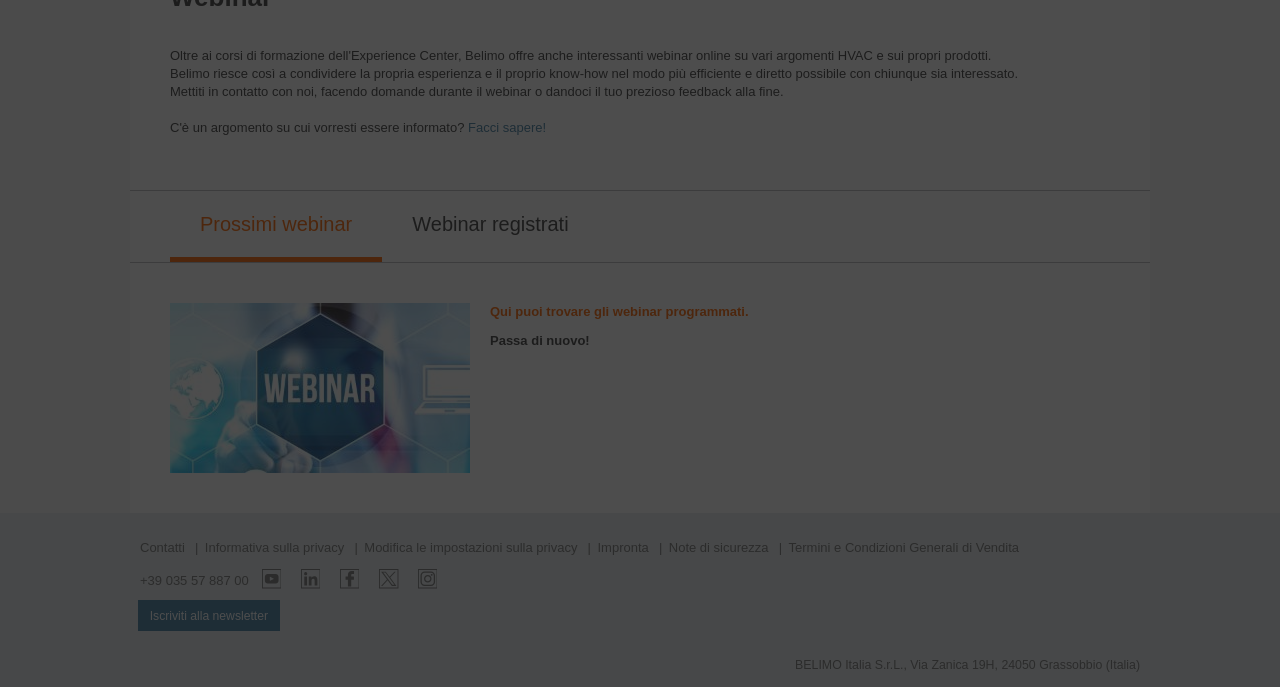Find the UI element described as: "Iscriviti alla newsletter" and predict its bounding box coordinates. Ensure the coordinates are four float numbers between 0 and 1, [left, top, right, bottom].

[0.107, 0.874, 0.219, 0.918]